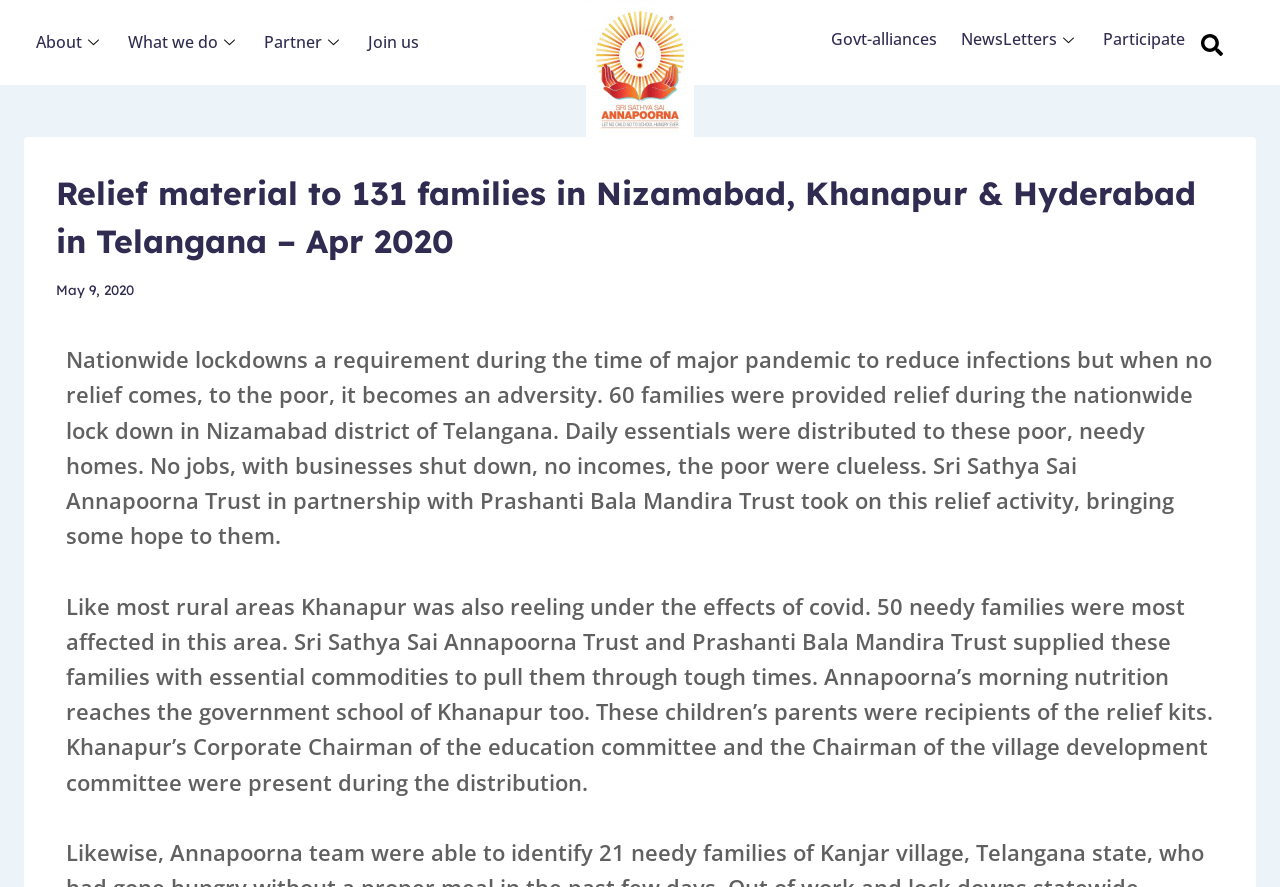Please provide a brief answer to the following inquiry using a single word or phrase:
What is the name of the trust that provided relief to 131 families?

Sri Sathya Sai Annapoorna Trust